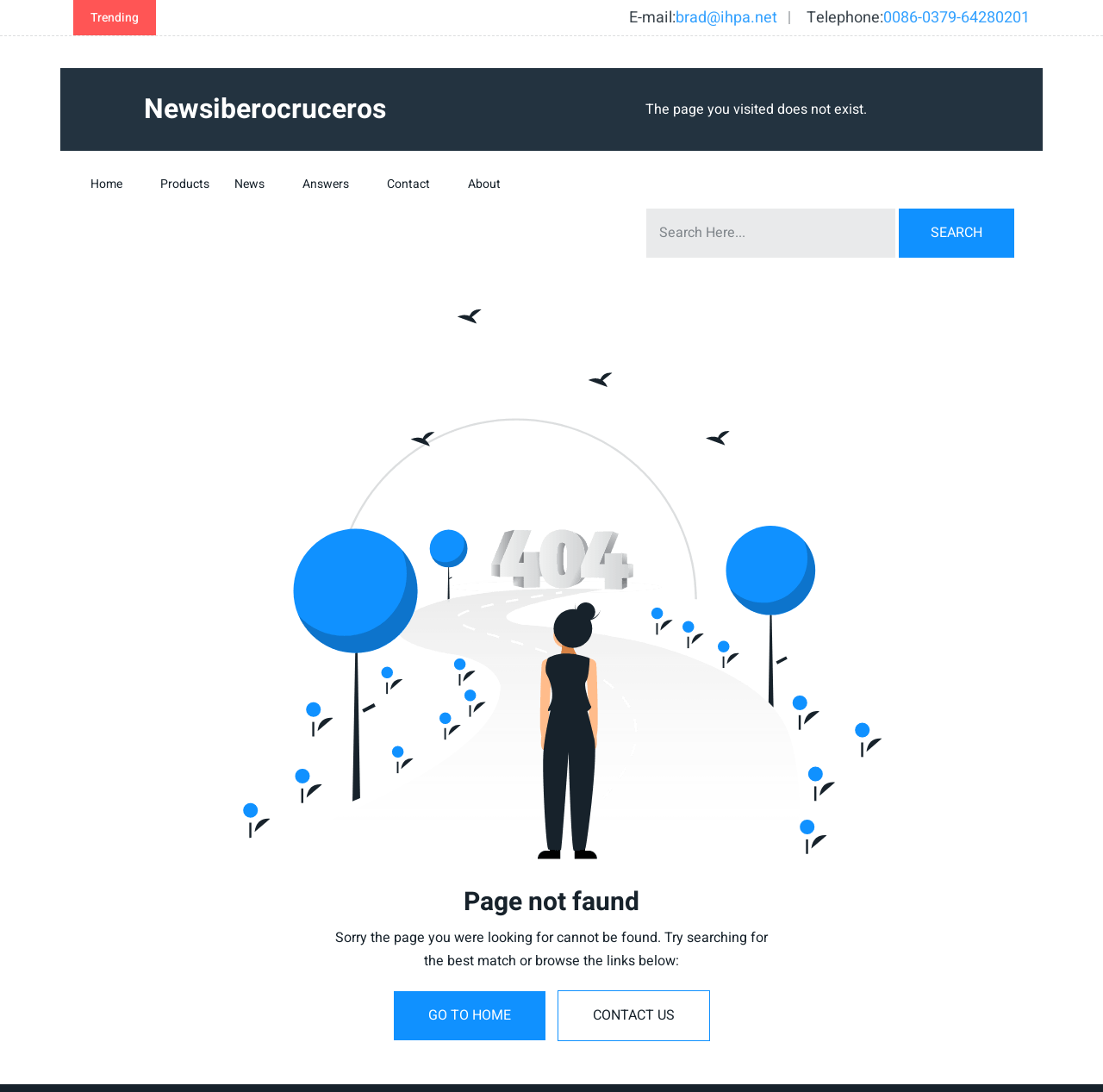How can the user contact the website owner?
Based on the content of the image, thoroughly explain and answer the question.

The user can contact the website owner via email by clicking on the link 'brad@ihpa.net' or by calling the phone number '0086-0379-64280201' which is provided on the page.